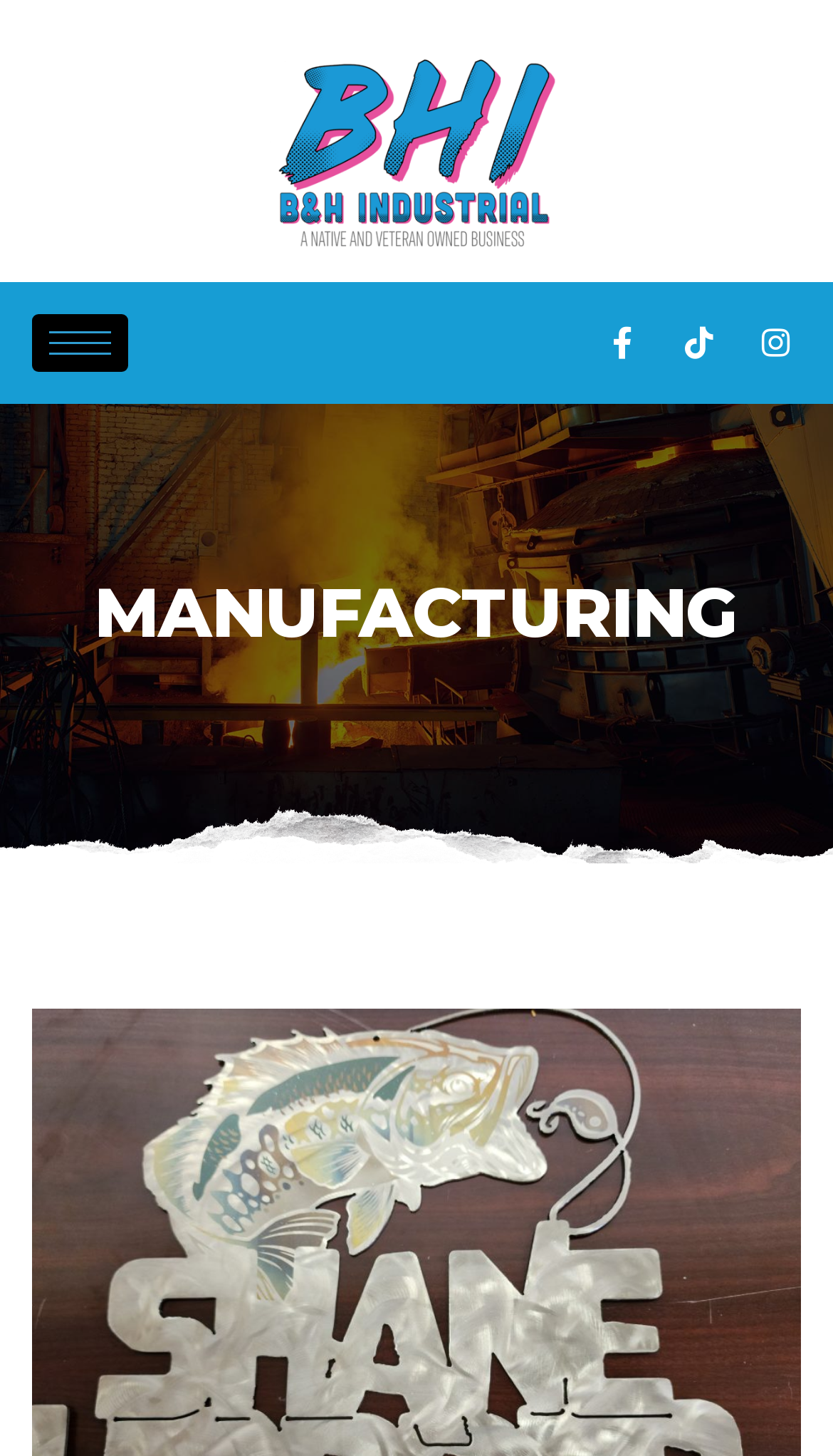What is the purpose of the hamburger icon?
Provide a thorough and detailed answer to the question.

The hamburger icon is a button element located at the top left of the webpage, with a bounding box of [0.038, 0.215, 0.154, 0.255], which is likely used to toggle the menu or navigation of the webpage.